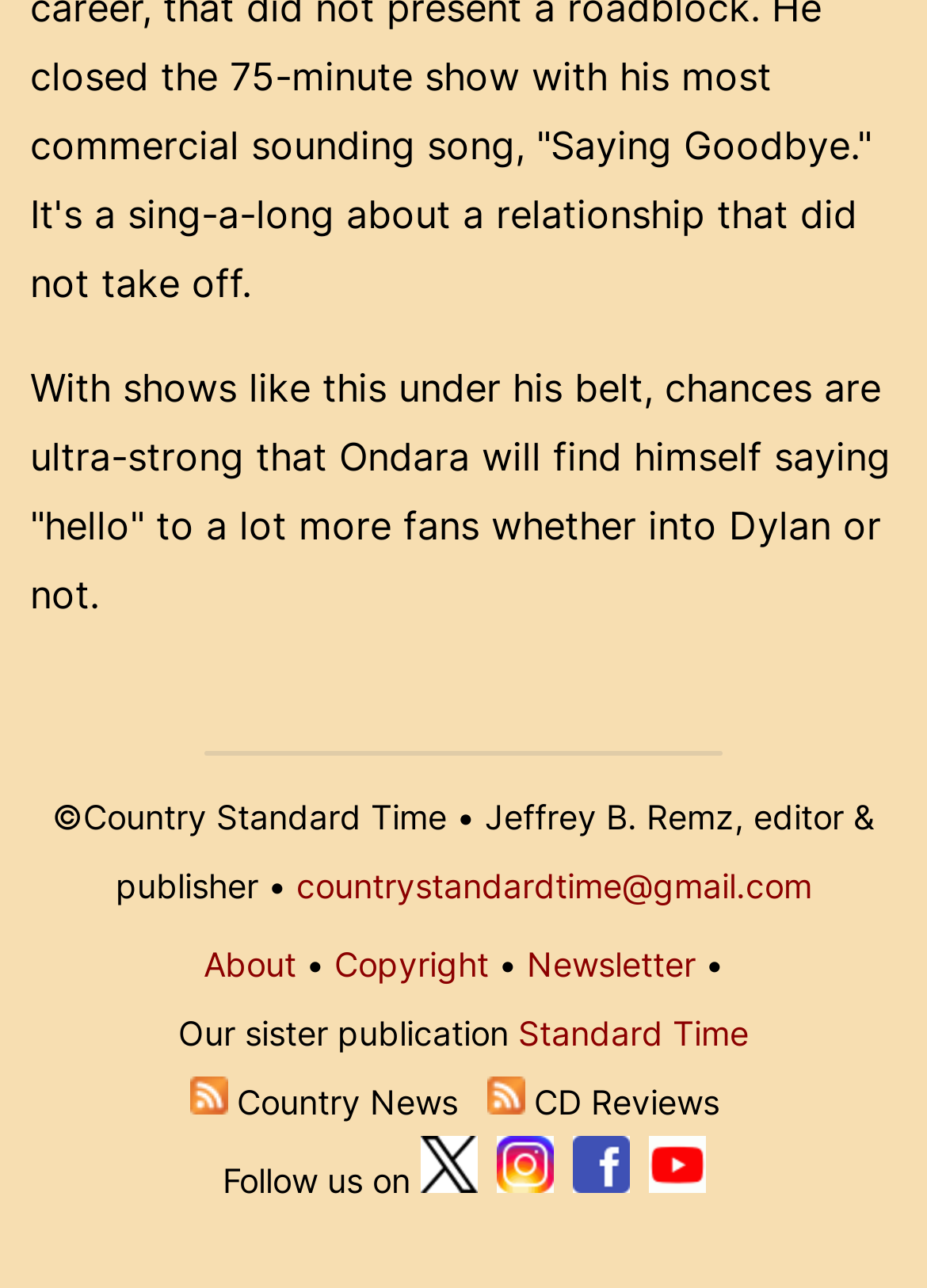Identify the bounding box coordinates for the region of the element that should be clicked to carry out the instruction: "Subscribe to Country Music CD Reviews". The bounding box coordinates should be four float numbers between 0 and 1, i.e., [left, top, right, bottom].

[0.524, 0.839, 0.565, 0.87]